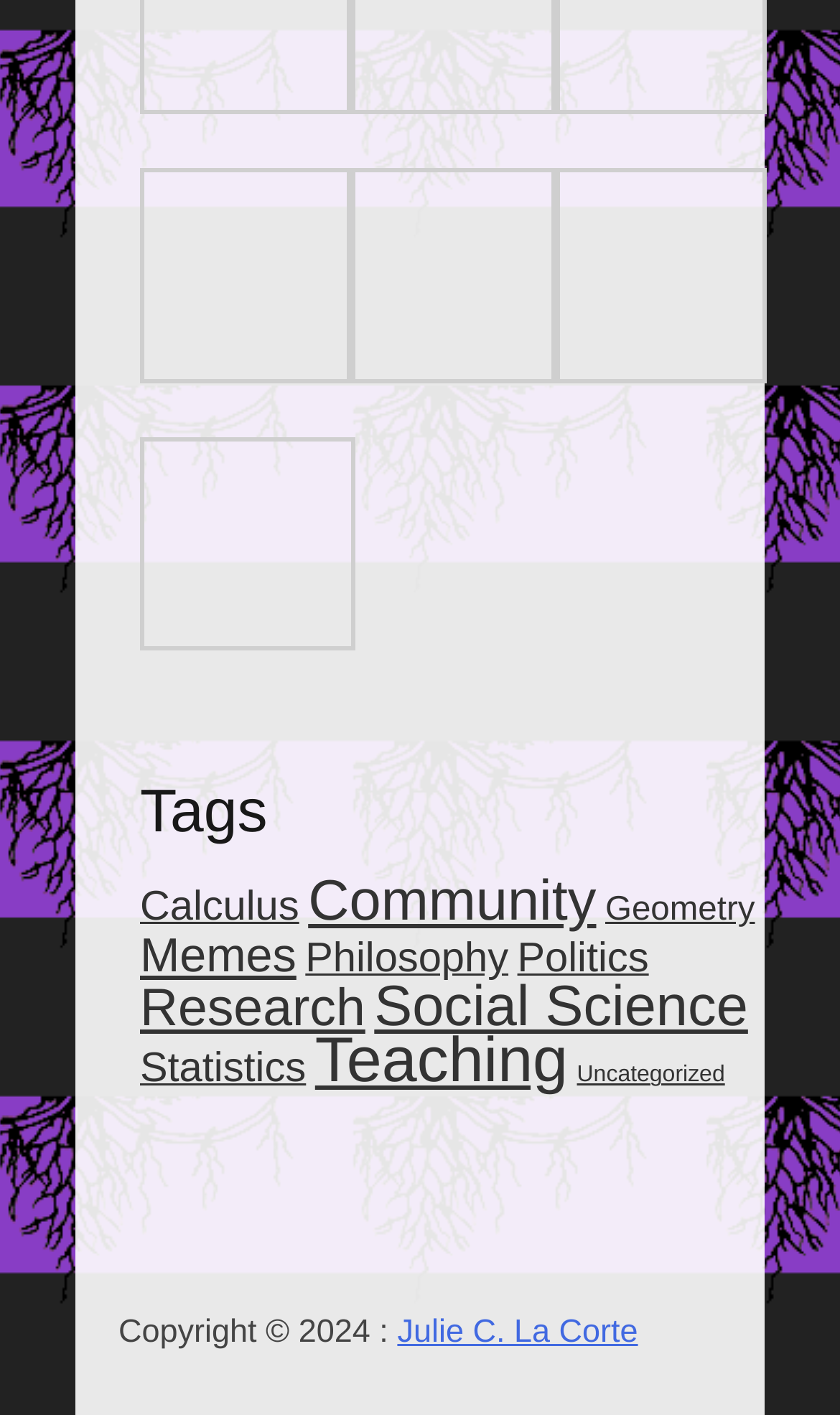Specify the bounding box coordinates of the area to click in order to follow the given instruction: "Visit Julie C. La Corte's page."

[0.473, 0.929, 0.759, 0.955]